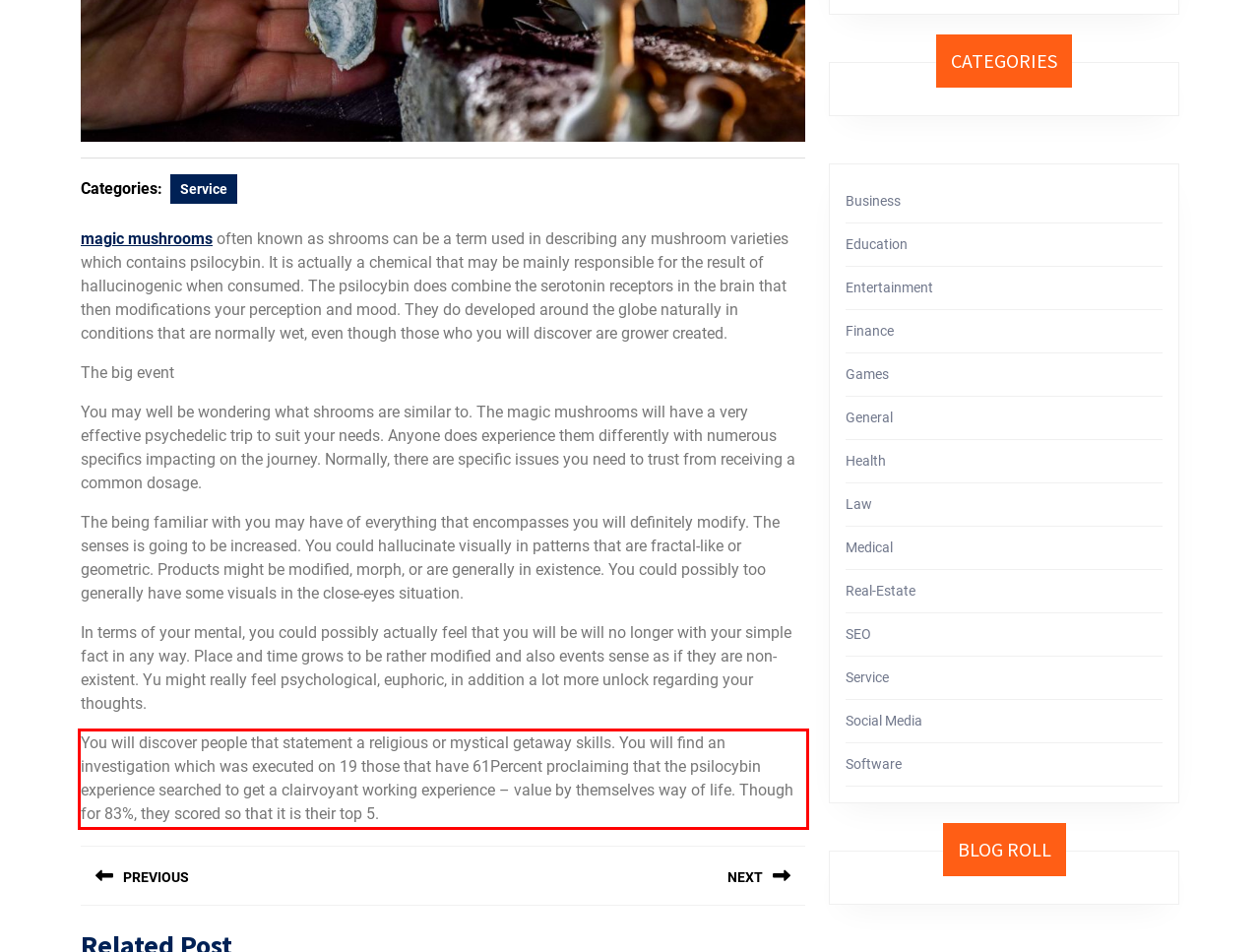Observe the screenshot of the webpage, locate the red bounding box, and extract the text content within it.

You will discover people that statement a religious or mystical getaway skills. You will find an investigation which was executed on 19 those that have 61Percent proclaiming that the psilocybin experience searched to get a clairvoyant working experience – value by themselves way of life. Though for 83%, they scored so that it is their top 5.